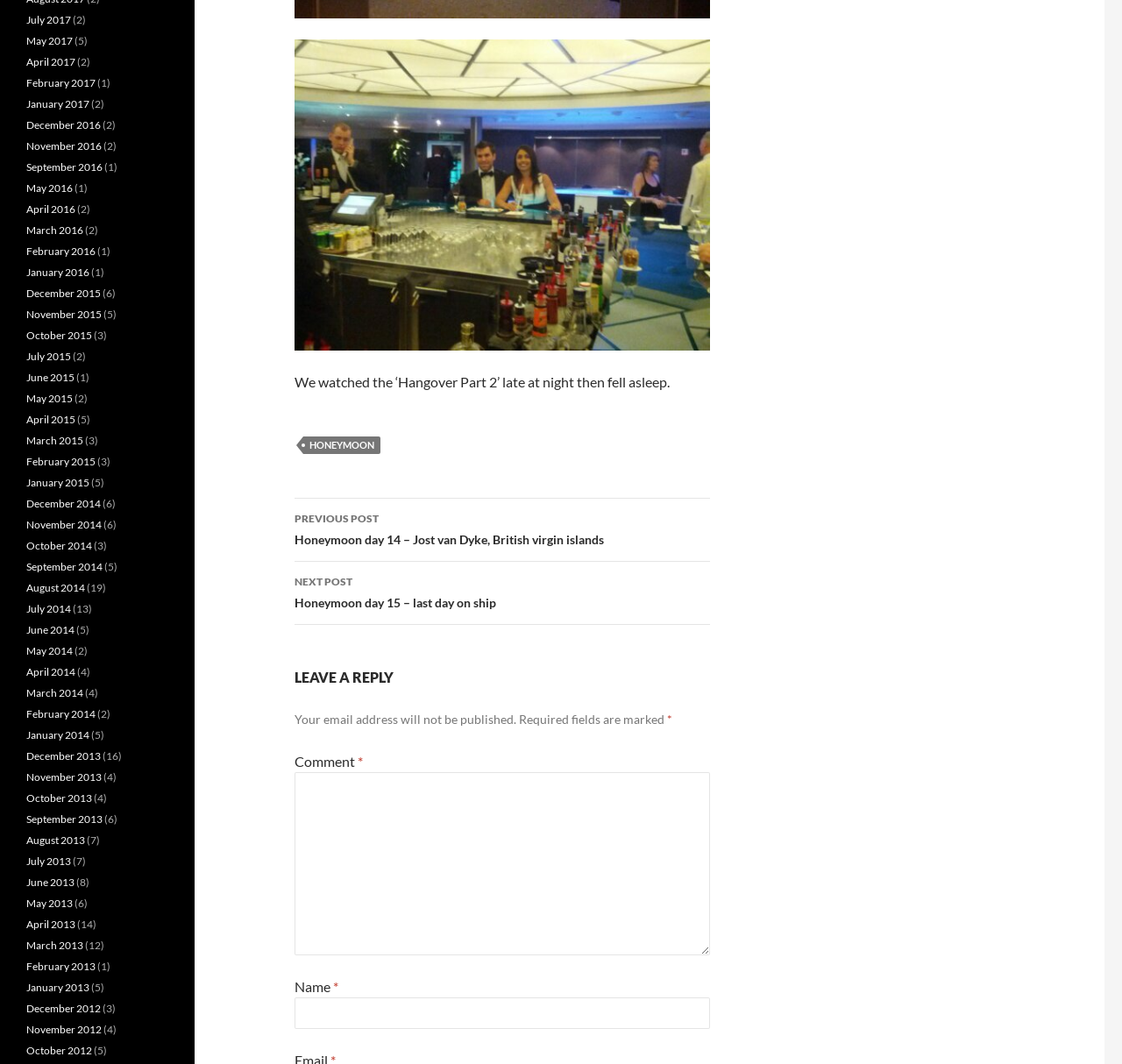Use a single word or phrase to answer this question: 
What is the purpose of the textbox at the bottom?

Leave a comment